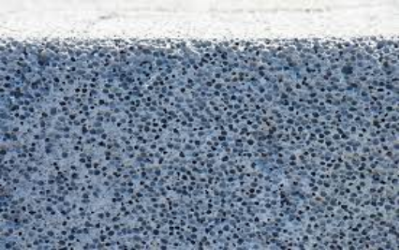Provide a comprehensive description of the image.

The image showcases a close-up view of foam lightweight concrete, highlighting its distinctive texture and composition. The surface is characterized by small, uniform air pockets that give it a lightweight and porous appearance. This type of concrete is essential in construction projects requiring lower density materials, facilitating ease of handling and improving thermal insulation properties. Foam lightweight concrete incorporates materials such as cement, foaming agents, and various admixtures, ensuring it meets the specific engineering and performance requirements necessary for diverse construction applications. Its preparation and proper evaluation are critical to achieving optimal strength, durability, and project adherence.